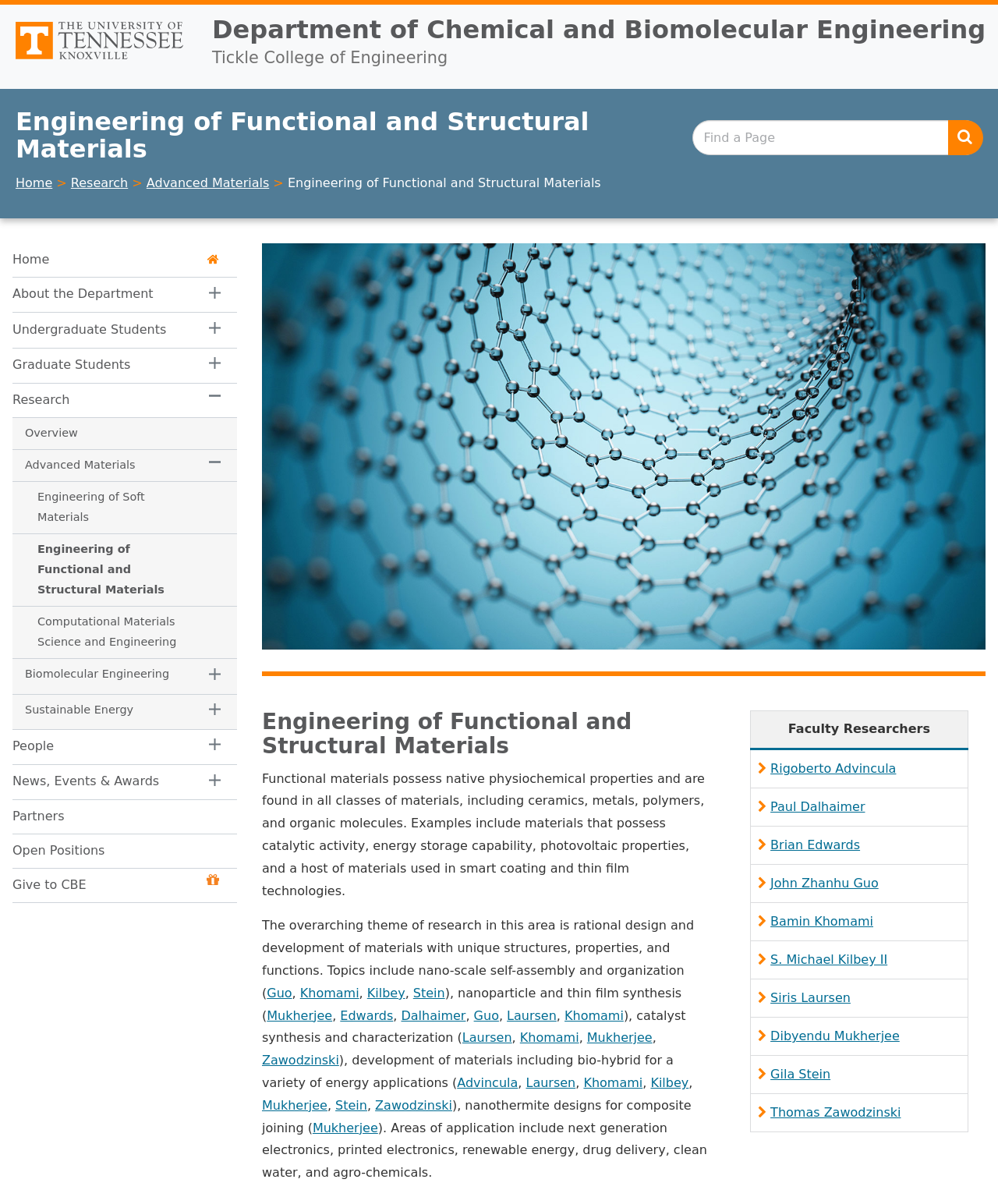Please determine the bounding box coordinates of the element to click in order to execute the following instruction: "Search for something on the site". The coordinates should be four float numbers between 0 and 1, specified as [left, top, right, bottom].

[0.694, 0.1, 0.984, 0.129]